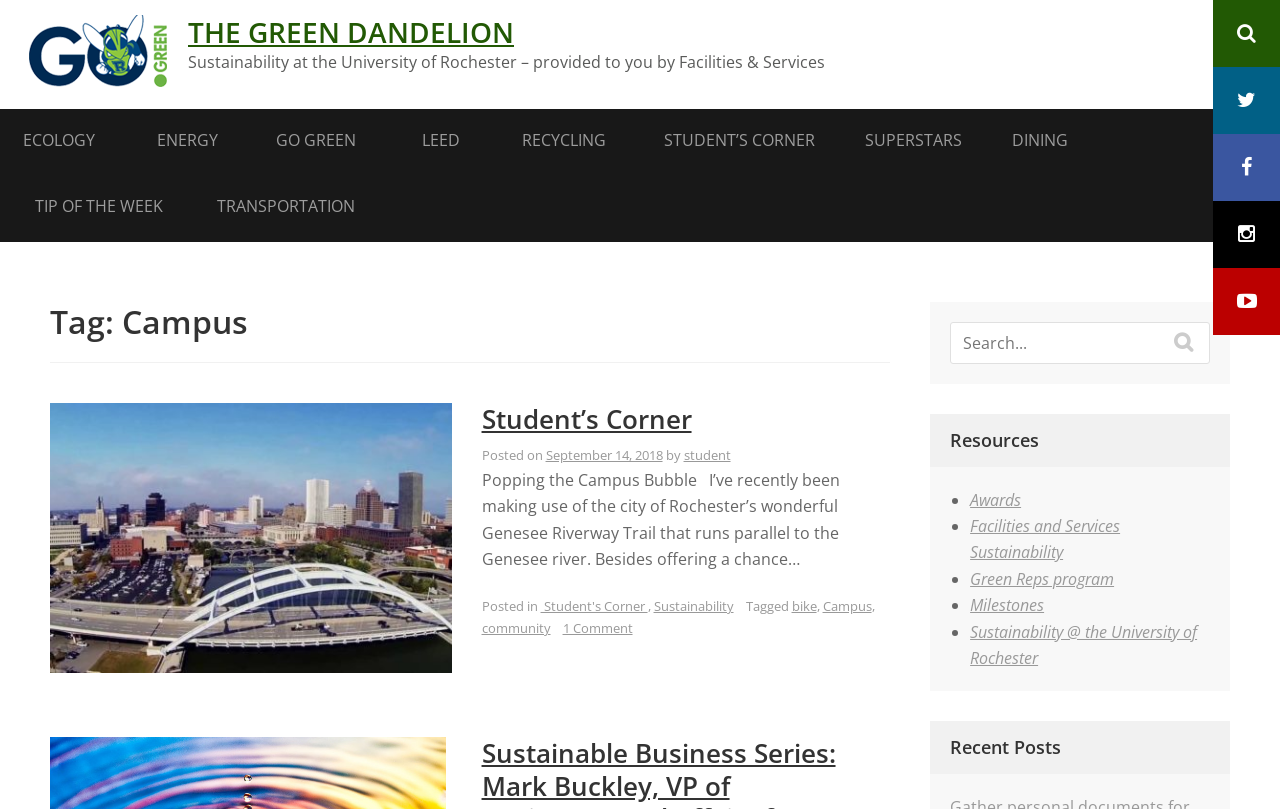What is the name of the university?
Use the image to answer the question with a single word or phrase.

University of Rochester